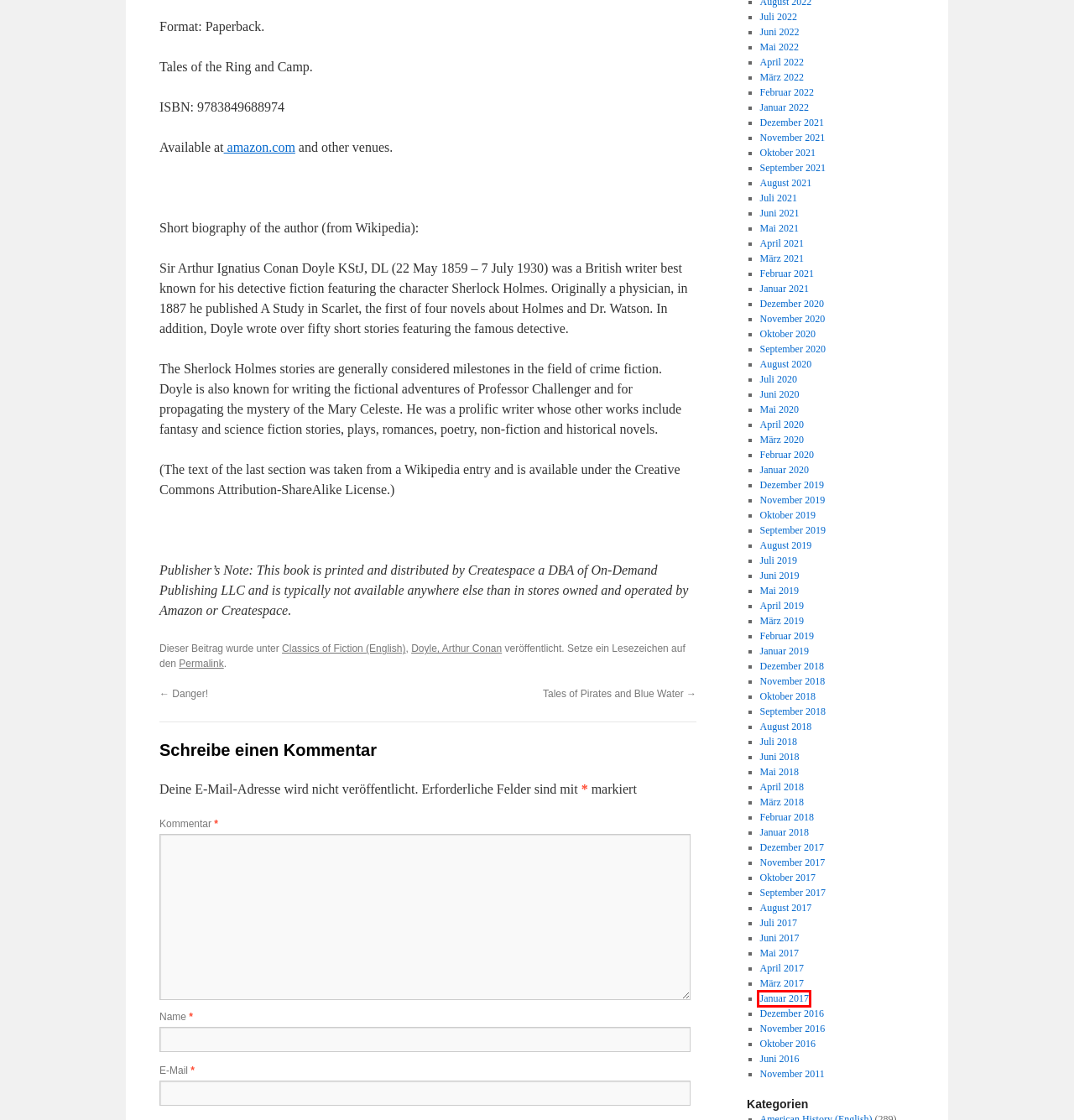You have a screenshot of a webpage with a red bounding box around an element. Identify the webpage description that best fits the new page that appears after clicking the selected element in the red bounding box. Here are the candidates:
A. Mai 2020 • Jazzybee VerlagJazzybee Verlag
B. Juli 2019 • Jazzybee VerlagJazzybee Verlag
C. Juni 2019 • Jazzybee VerlagJazzybee Verlag
D. November 2016 • Jazzybee VerlagJazzybee Verlag
E. Juni 2020 • Jazzybee VerlagJazzybee Verlag
F. November 2018 • Jazzybee VerlagJazzybee Verlag
G. Januar 2017 • Jazzybee VerlagJazzybee Verlag
H. Januar 2021 • Jazzybee VerlagJazzybee Verlag

G